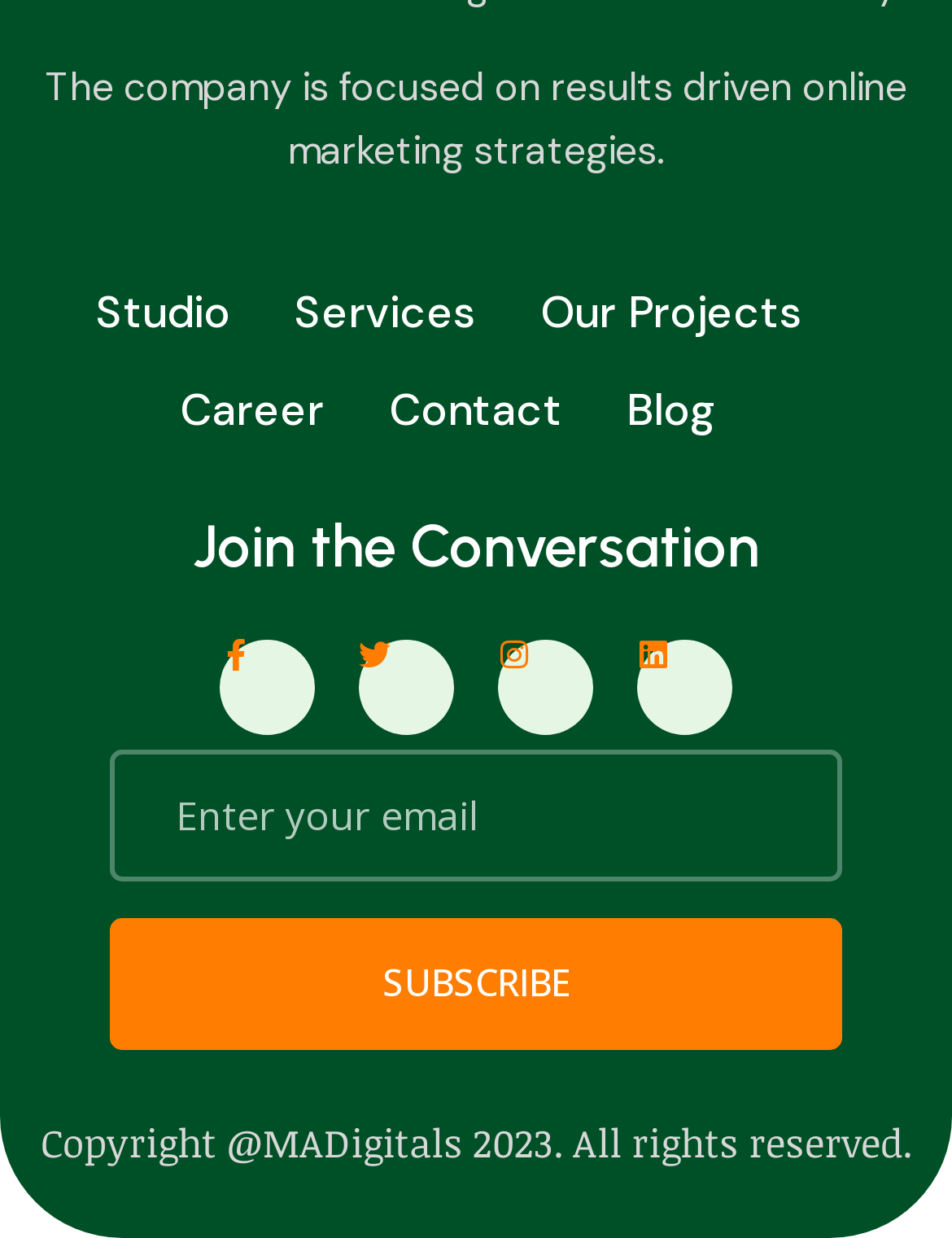For the given element description Our Projects, determine the bounding box coordinates of the UI element. The coordinates should follow the format (top-left x, top-left y, bottom-right x, bottom-right y) and be within the range of 0 to 1.

[0.567, 0.219, 0.842, 0.287]